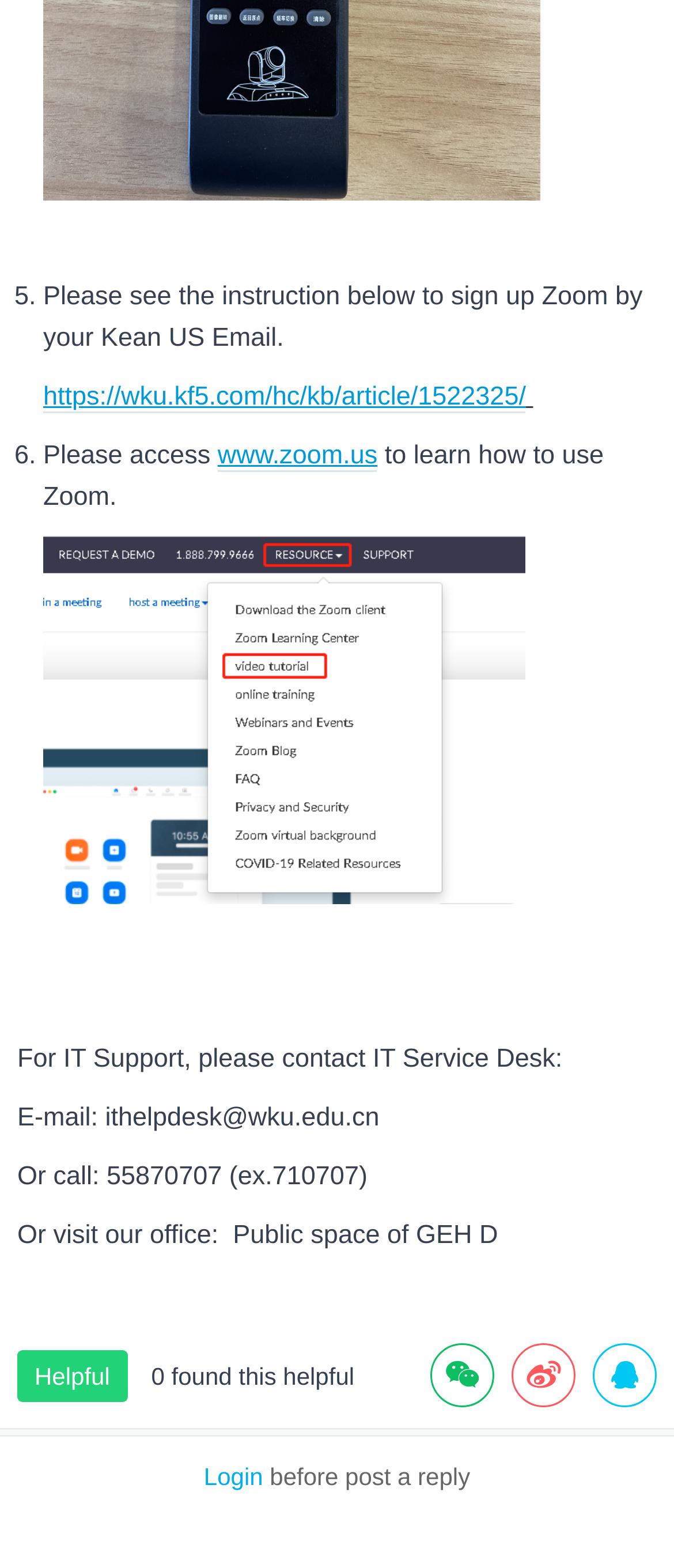Please answer the following query using a single word or phrase: 
What is the location of the IT Support office?

Public space of GEH D